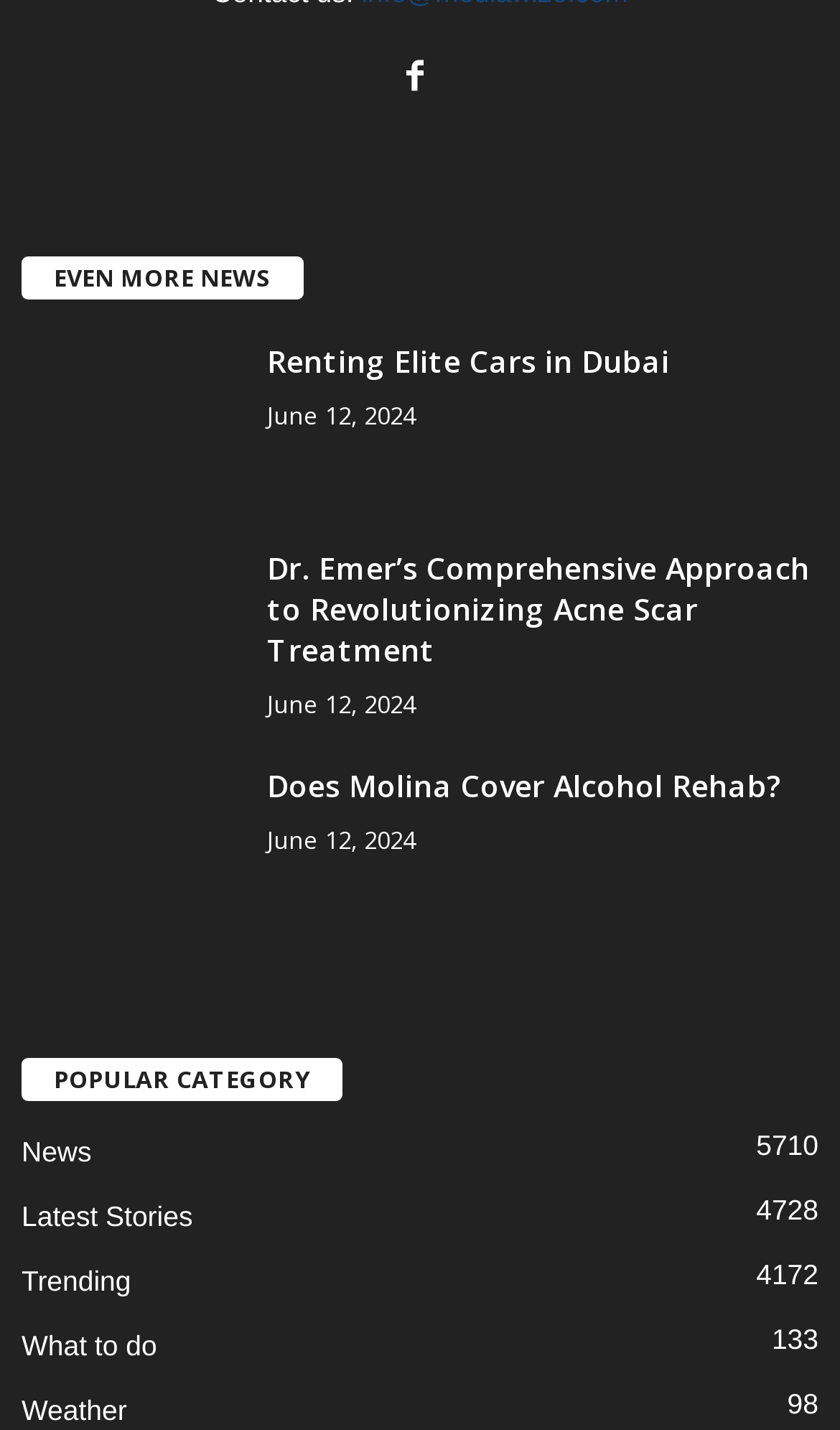How many news categories are listed?
We need a detailed and meticulous answer to the question.

I found the news categories by looking at the 'POPULAR CATEGORY' section of the webpage. There are five link elements with text 'News 5710', 'Latest Stories 4728', 'Trending 4172', 'What to do 133', and 'Weather 98'.